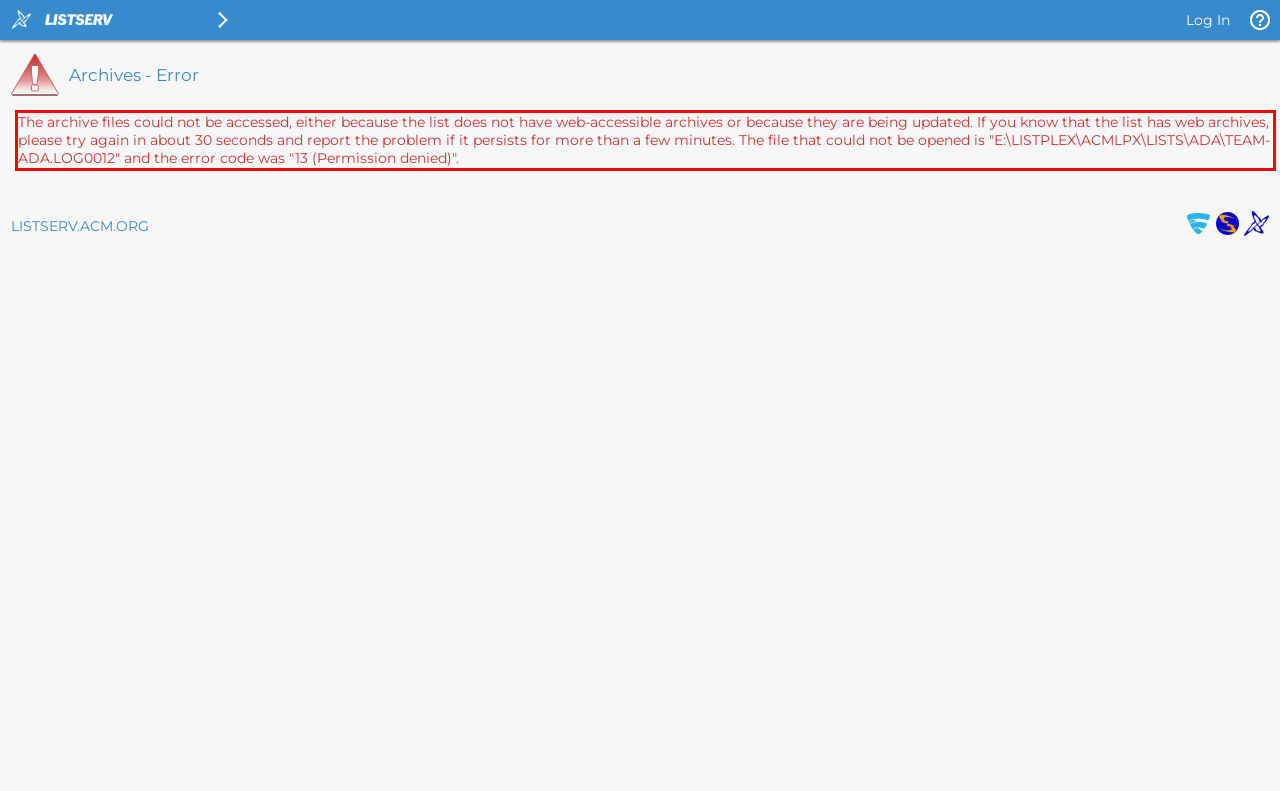Observe the screenshot of the webpage that includes a red rectangle bounding box. Conduct OCR on the content inside this red bounding box and generate the text.

The archive files could not be accessed, either because the list does not have web-accessible archives or because they are being updated. If you know that the list has web archives, please try again in about 30 seconds and report the problem if it persists for more than a few minutes. The file that could not be opened is "E:\LISTPLEX\ACMLPX\LISTS\ADA\TEAM-ADA.LOG0012" and the error code was "13 (Permission denied)".